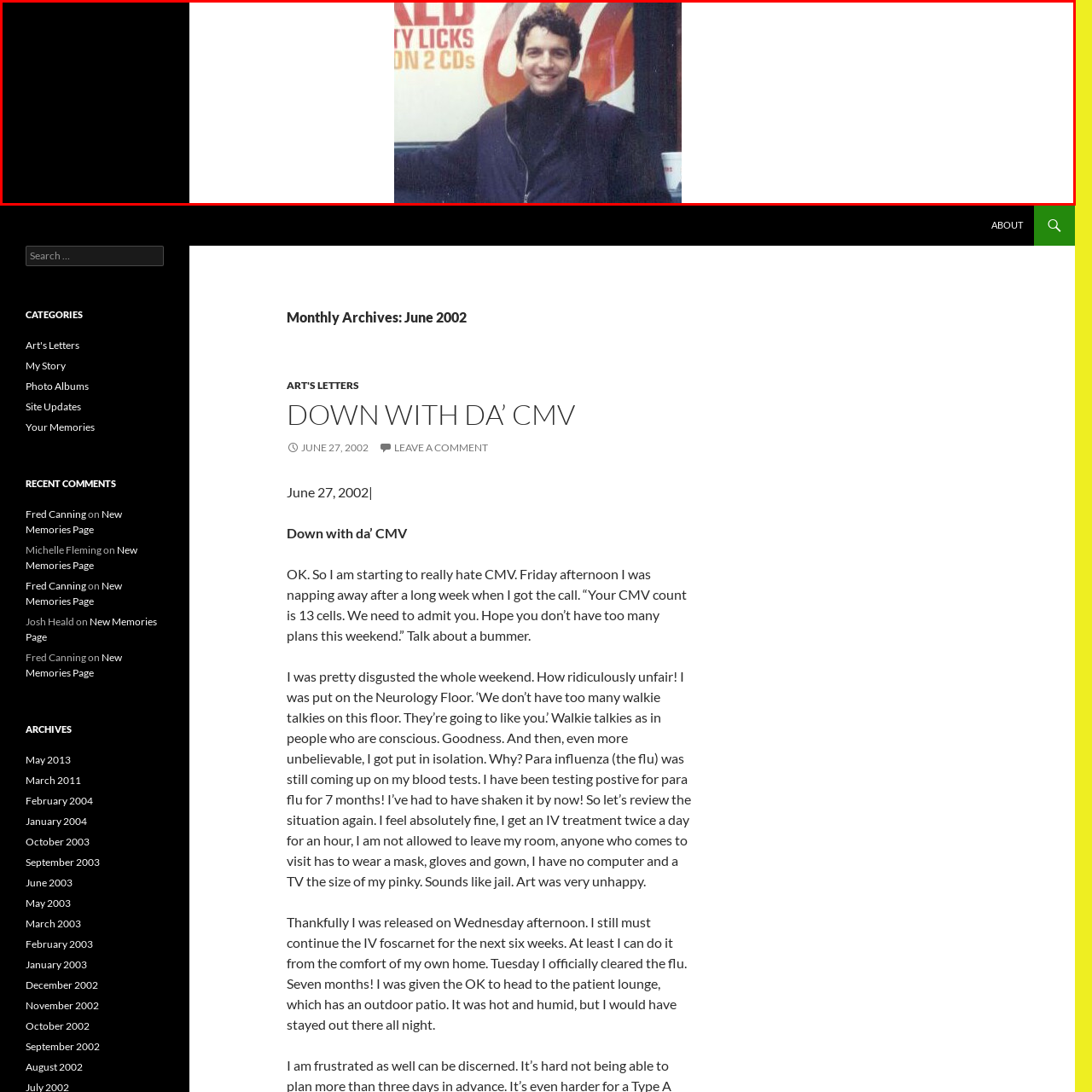Check the image marked by the red frame and reply to the question using one word or phrase:
What is the likely ambiance of the setting?

cool or chilly